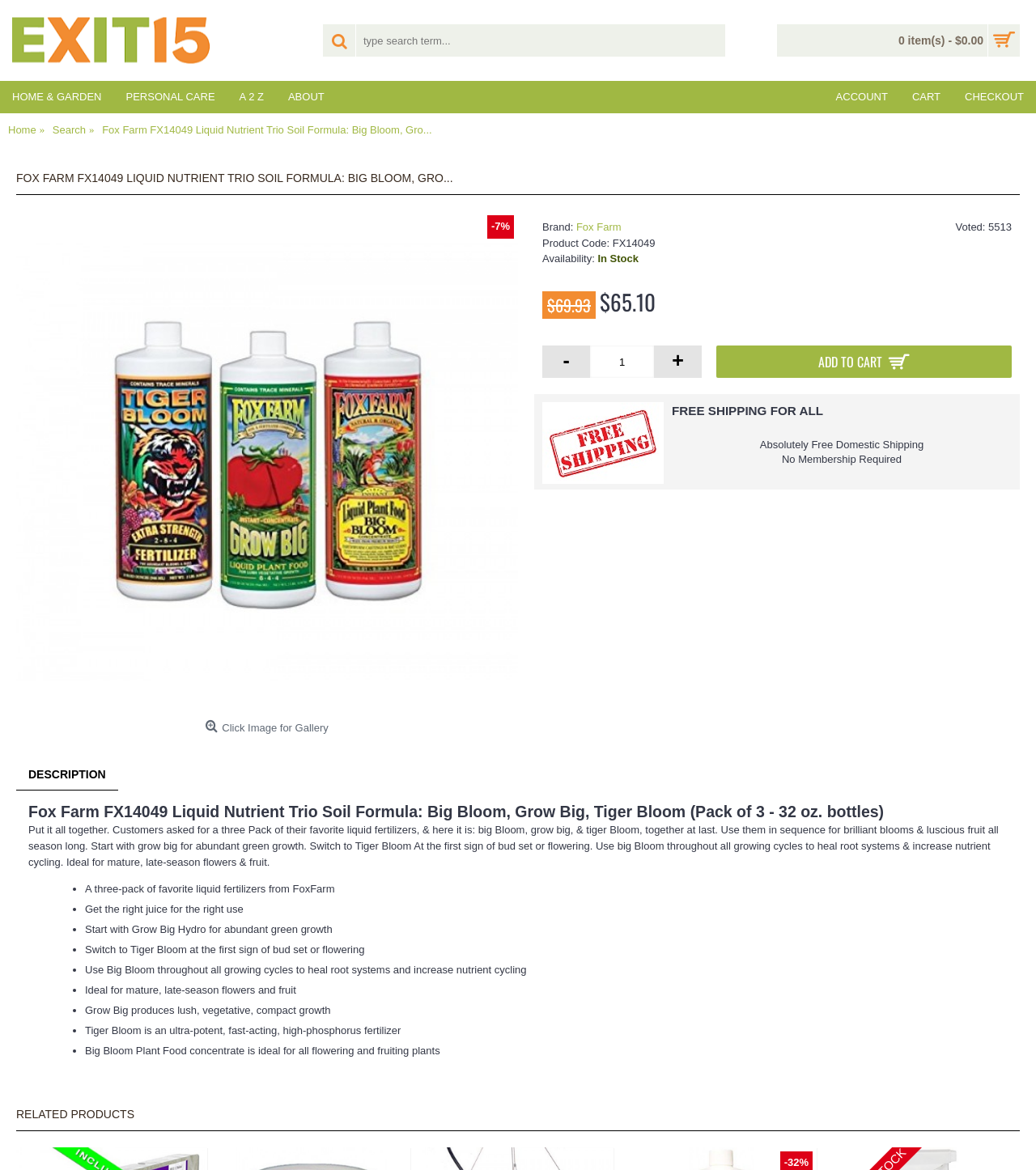Predict the bounding box coordinates of the area that should be clicked to accomplish the following instruction: "View product details". The bounding box coordinates should consist of four float numbers between 0 and 1, i.e., [left, top, right, bottom].

[0.099, 0.098, 0.417, 0.124]